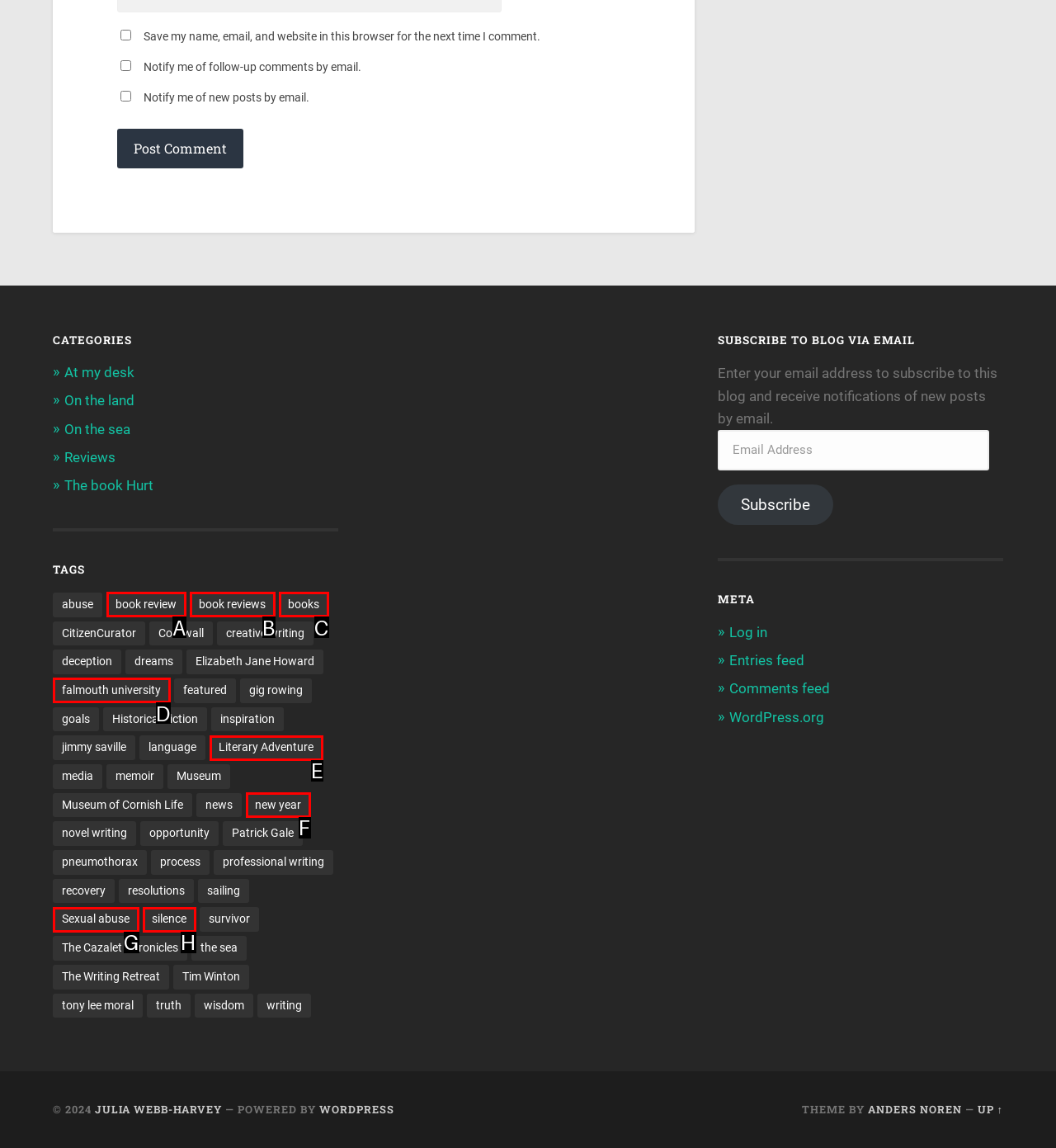Using the description: book reviews
Identify the letter of the corresponding UI element from the choices available.

B